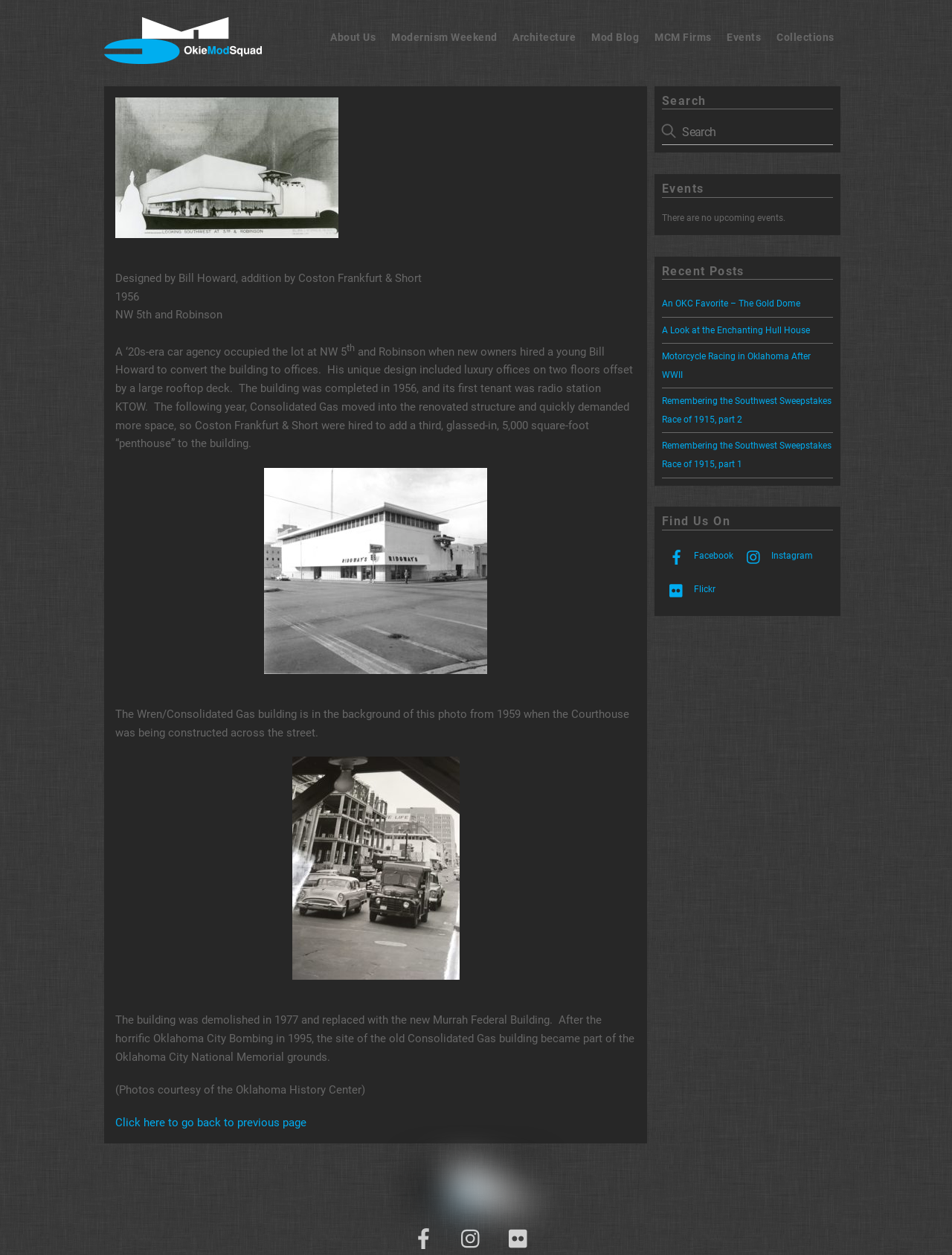What is the name of the radio station that was the first tenant of the Wren/Consolidated Gas Building?
Please look at the screenshot and answer using one word or phrase.

KTOW